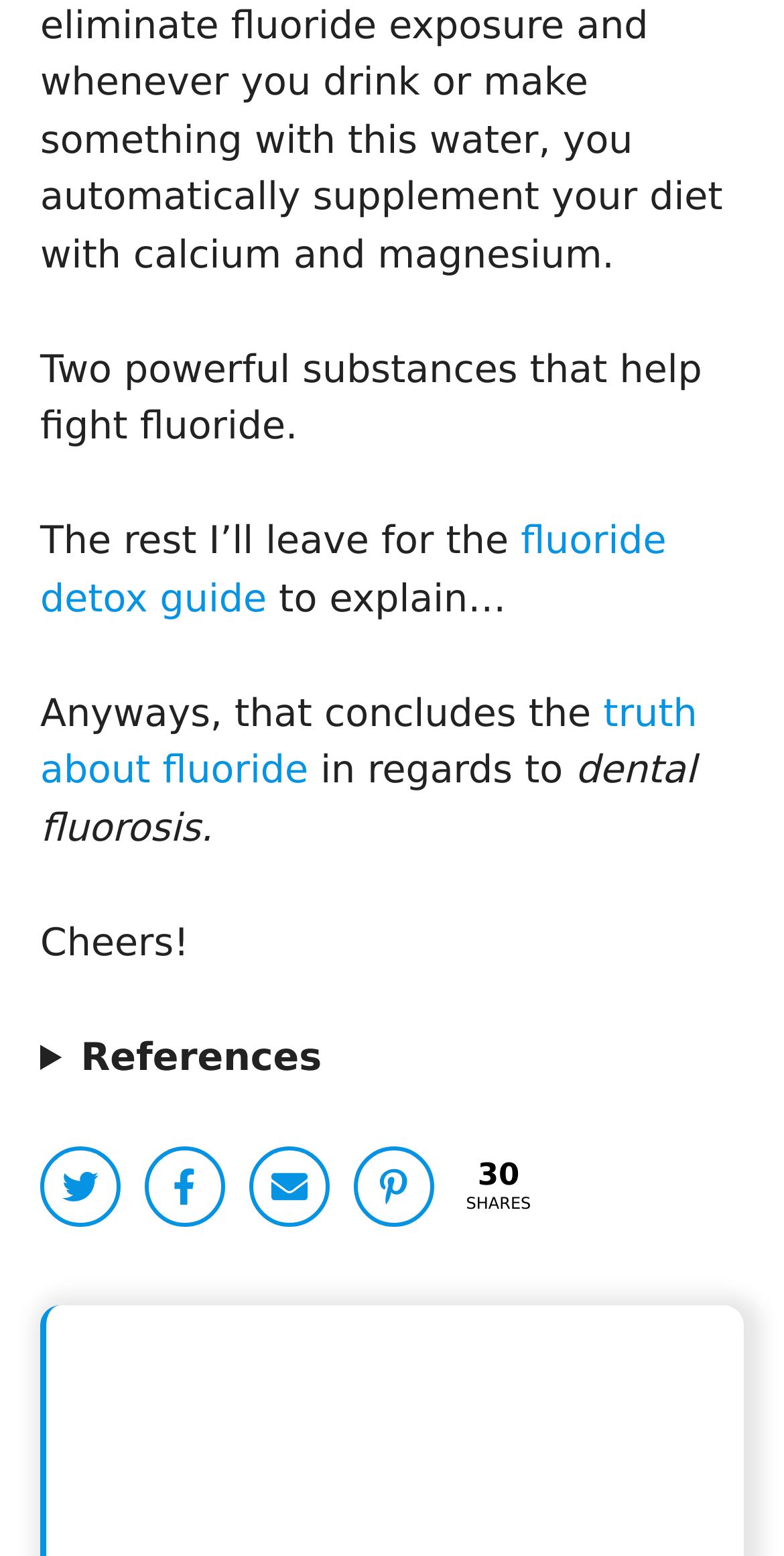What is the number of shares mentioned?
Look at the image and answer the question using a single word or phrase.

30